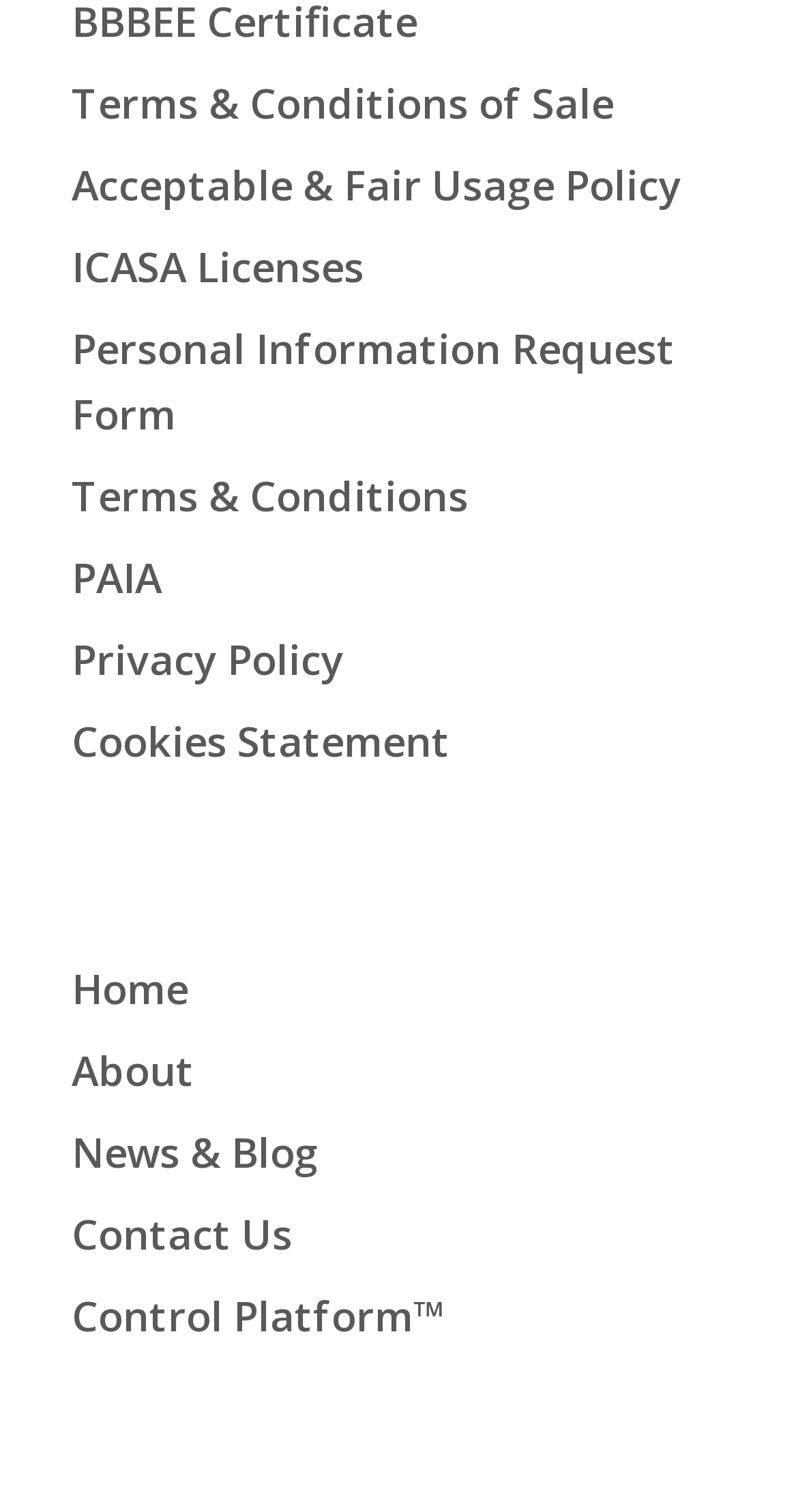Highlight the bounding box coordinates of the element that should be clicked to carry out the following instruction: "go to home page". The coordinates must be given as four float numbers ranging from 0 to 1, i.e., [left, top, right, bottom].

[0.09, 0.636, 0.236, 0.672]